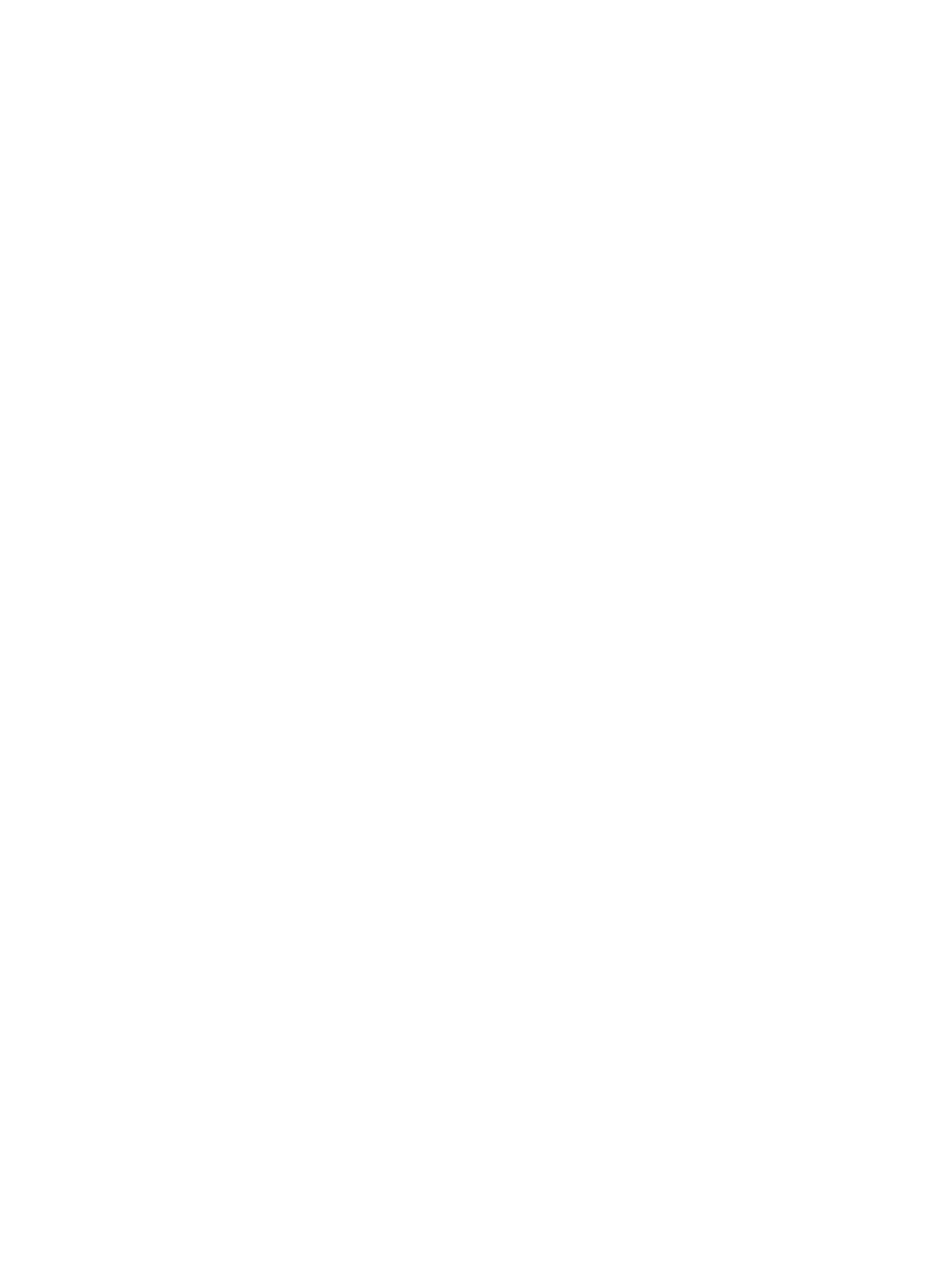What is the name of the newsletter that is sent on Saturdays?
Answer the question with a detailed and thorough explanation.

The StaticText 'Sent Saturdays' is located near the 'Sign up' button and the image of the phone displaying POGO's Weekly Spotlight email, suggesting that the Weekly Spotlight newsletter is sent on Saturdays.